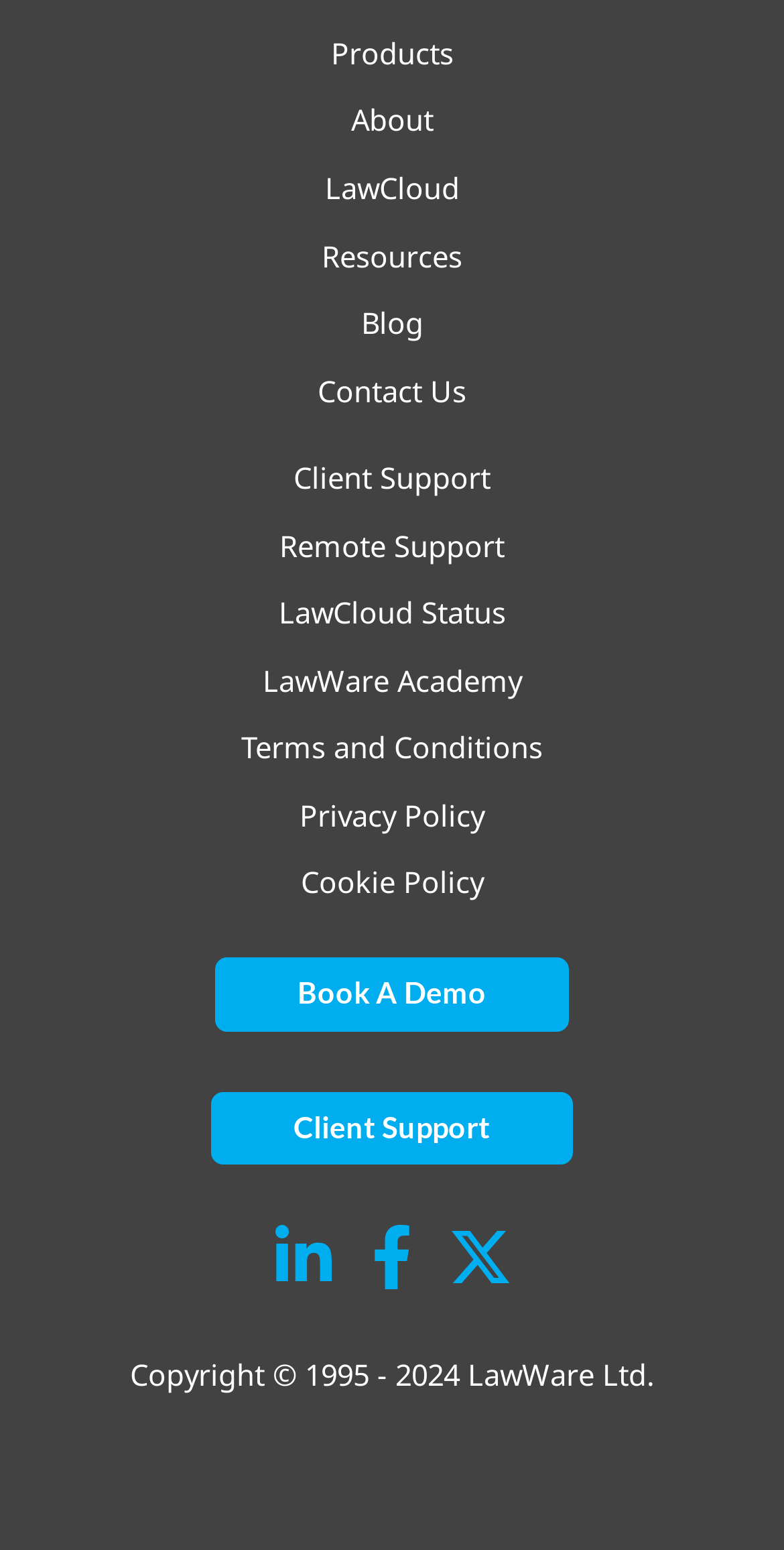Given the content of the image, can you provide a detailed answer to the question?
How many links are there in the main navigation menu?

I counted the links in the main navigation menu and found that there are six links, which are 'Products', 'About', 'LawCloud', 'Resources', 'Blog', and 'Contact Us'.